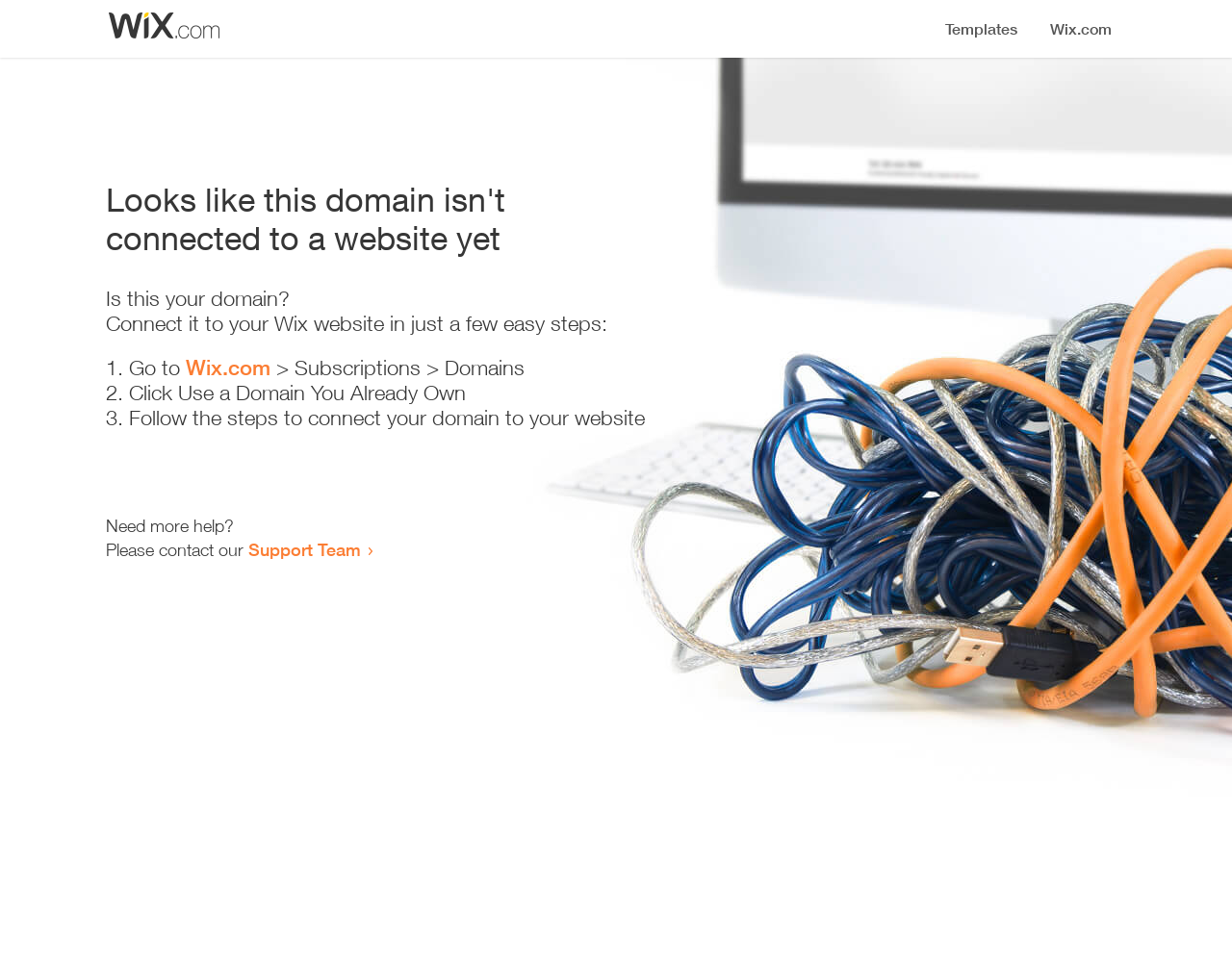Refer to the element description name="your-message" placeholder="Your Message" and identify the corresponding bounding box in the screenshot. Format the coordinates as (top-left x, top-left y, bottom-right x, bottom-right y) with values in the range of 0 to 1.

None